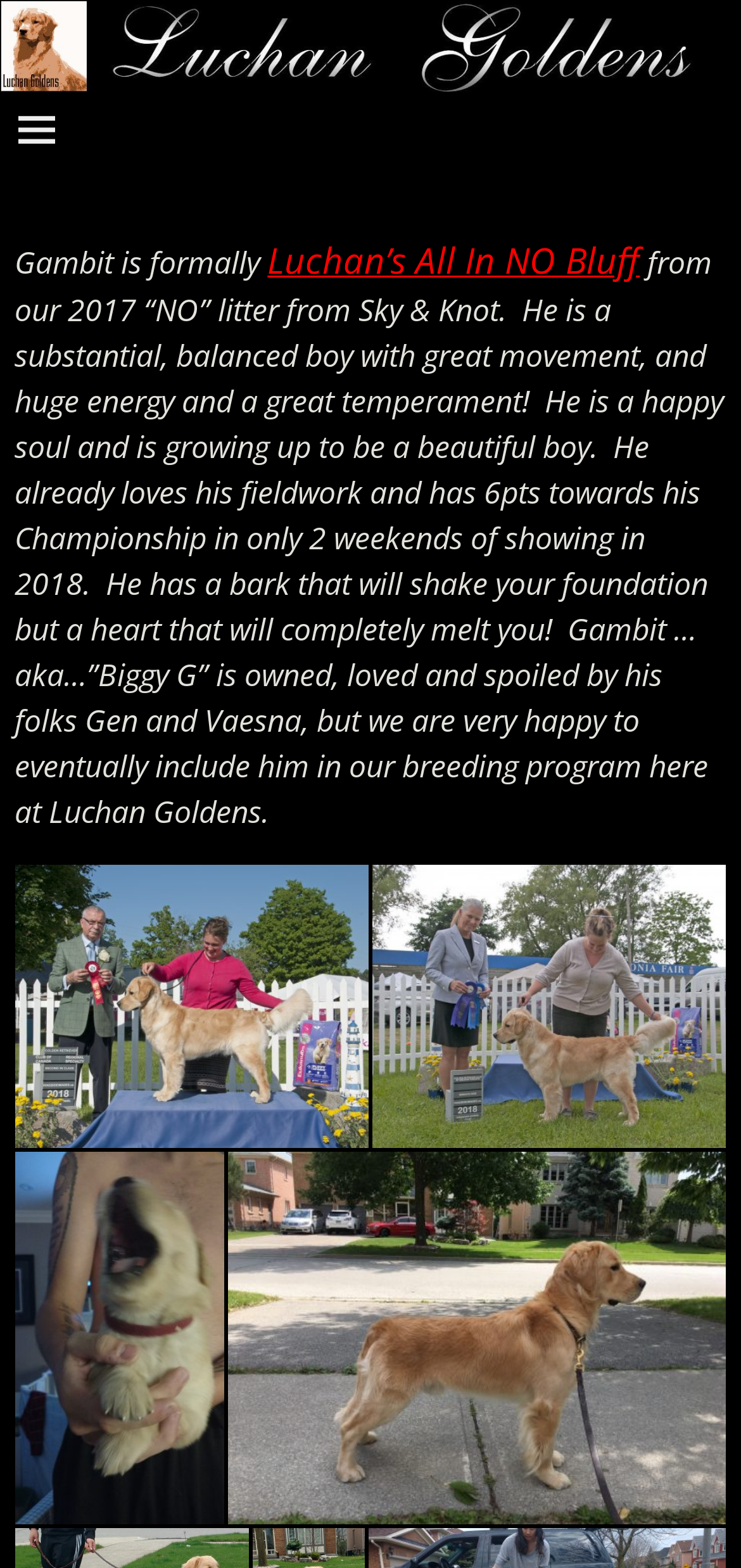How many points does Gambit have towards his Championship?
Please provide a detailed and comprehensive answer to the question.

According to the text, Gambit has 6 points towards his Championship, which he earned in only 2 weekends of showing in 2018.